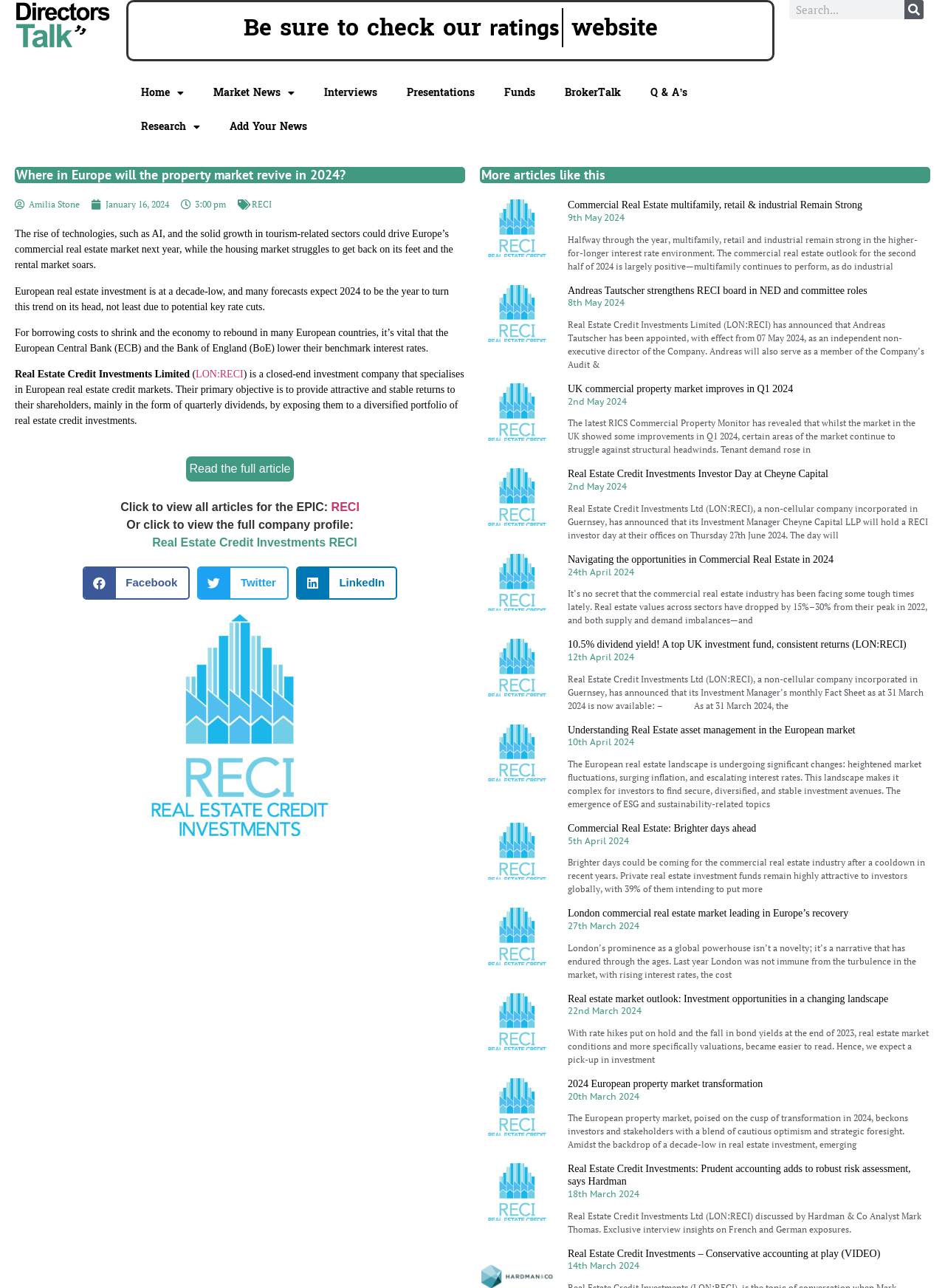Identify the bounding box coordinates of the clickable section necessary to follow the following instruction: "Visit the 'About Kids Kingdom' page". The coordinates should be presented as four float numbers from 0 to 1, i.e., [left, top, right, bottom].

None